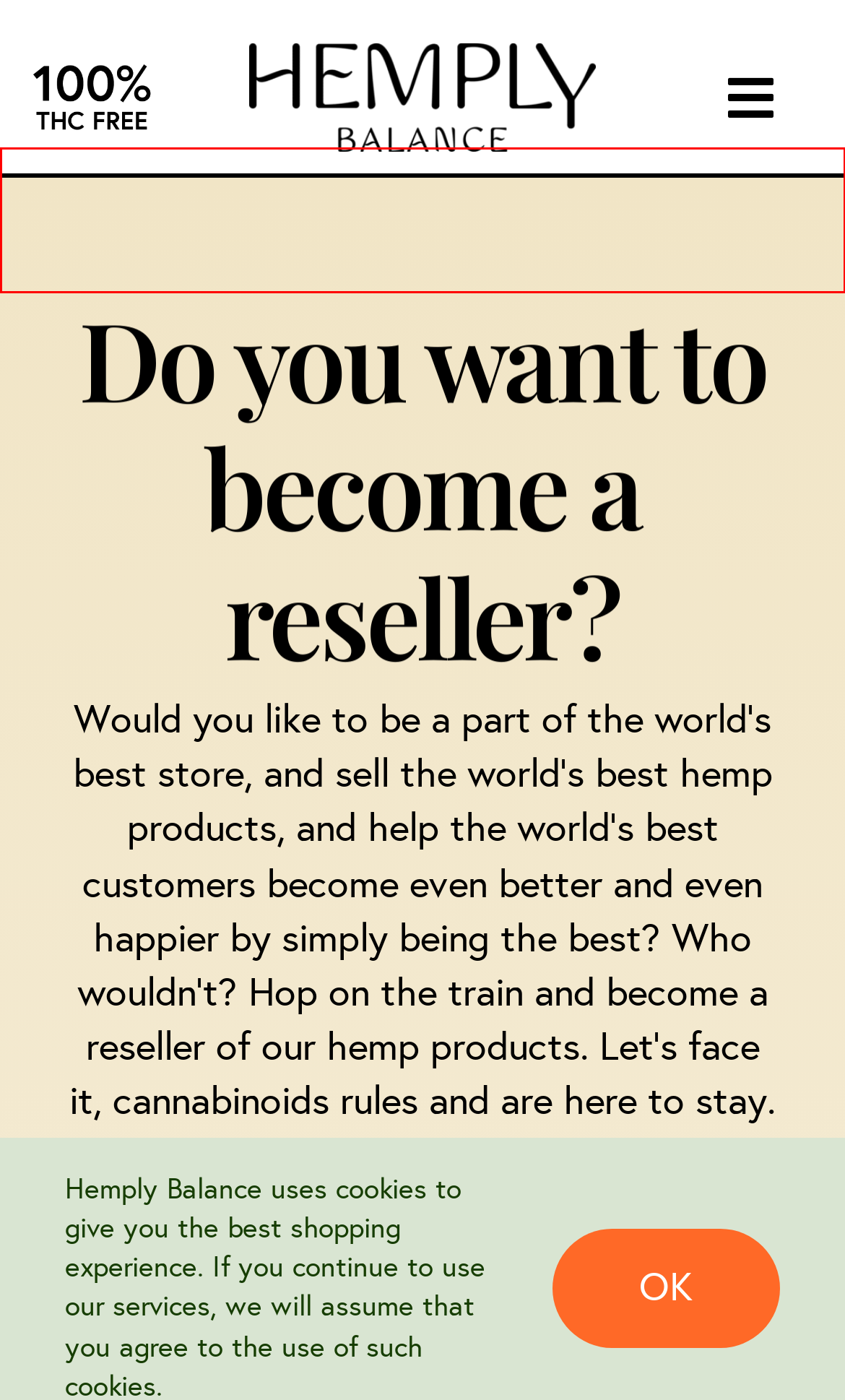You have a screenshot of a webpage with a red rectangle bounding box. Identify the best webpage description that corresponds to the new webpage after clicking the element within the red bounding box. Here are the candidates:
A. Hemply Balance - Scandinavia's most bioavailable hemp oil
B. Store - Hemply Balance
C. Contact us - Hemply Balance
D. Investor relations - Hemply Balance
E. About our CBD Hemp products - Hemply Balance
F. About Hemply Balance - Hemply Balance
G. Intimate - Hemply Balance
H. Hemply Balance NO - Scandinavia's most bioavailable hemp oil

G